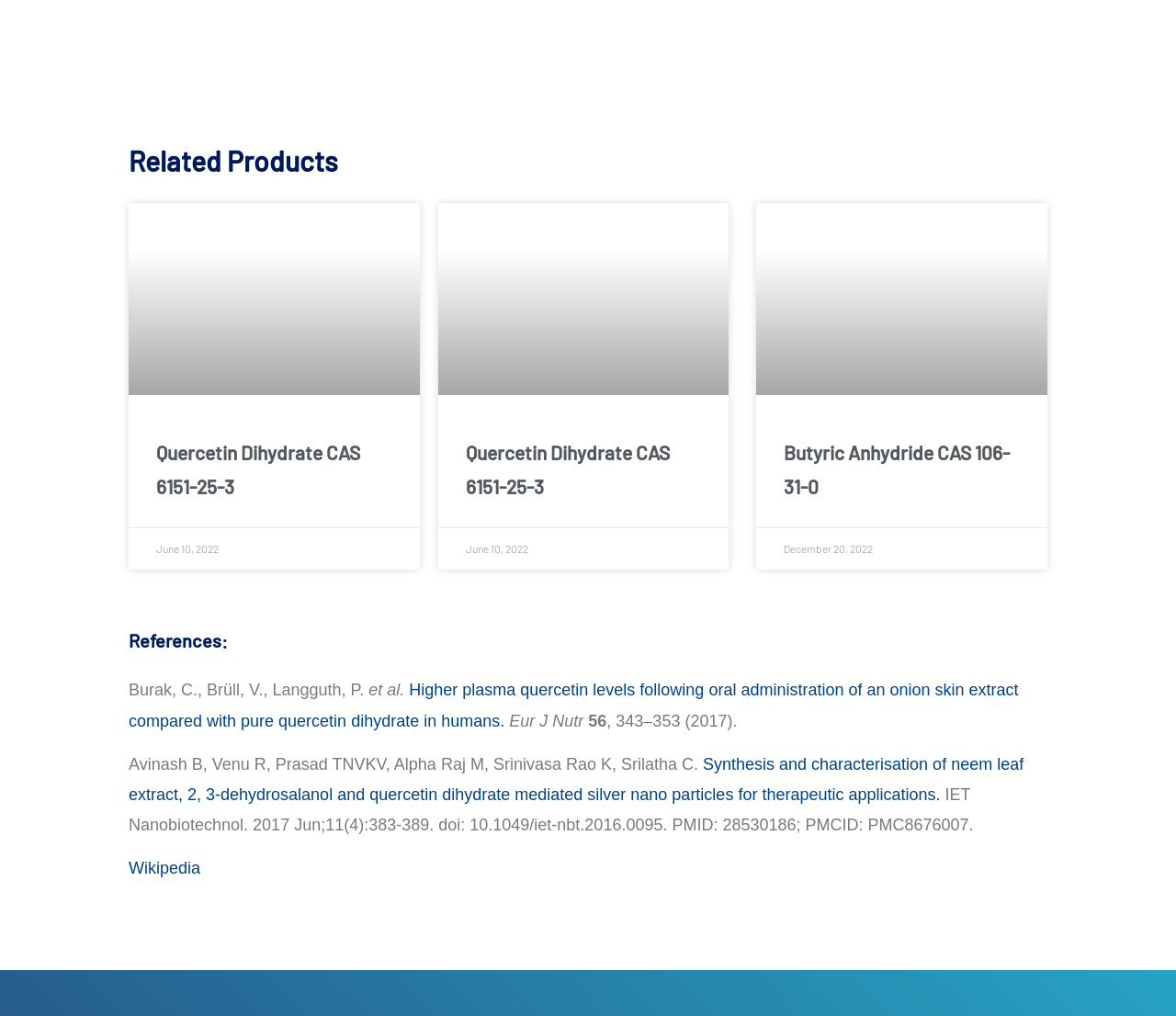Identify the bounding box coordinates for the UI element described as: "Wikipedia".

[0.109, 0.846, 0.17, 0.864]